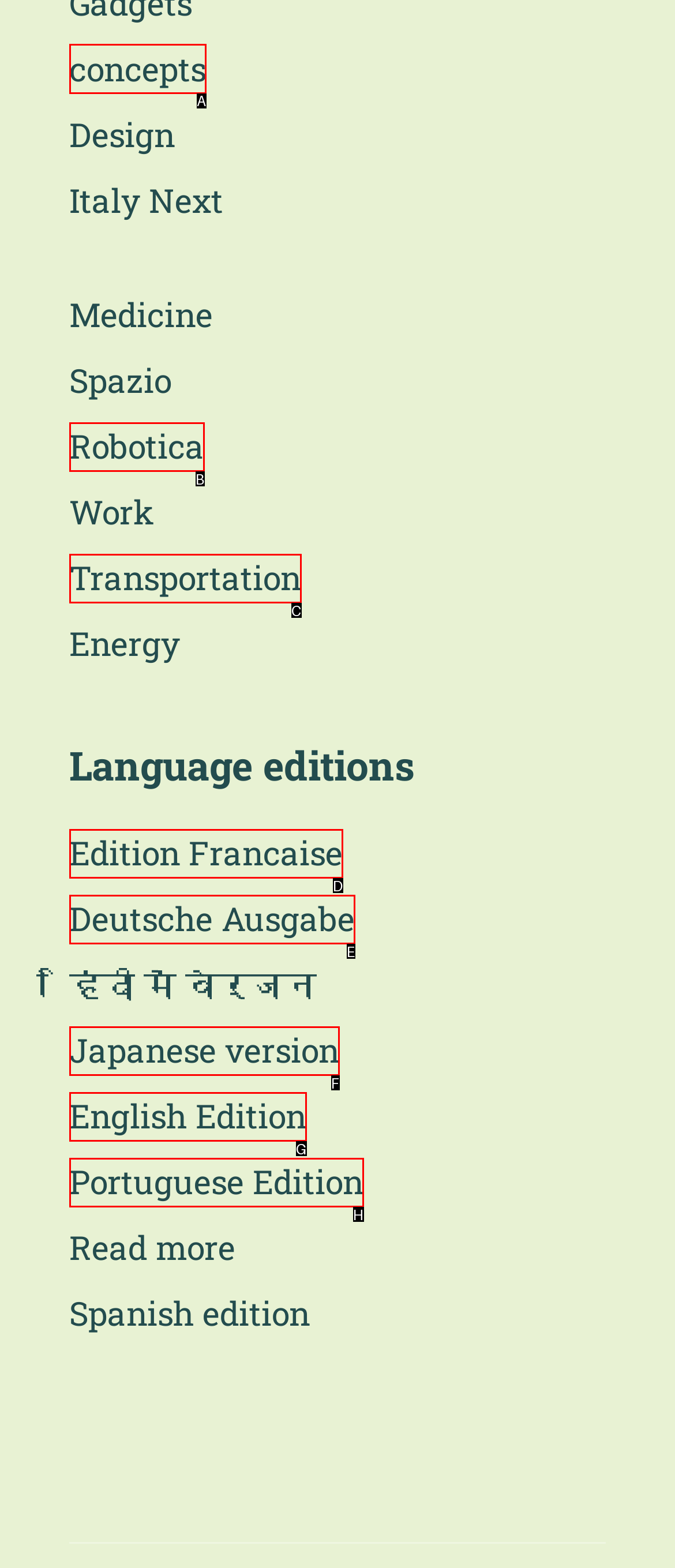From the options provided, determine which HTML element best fits the description: TransportationUncategorized. Answer with the correct letter.

C